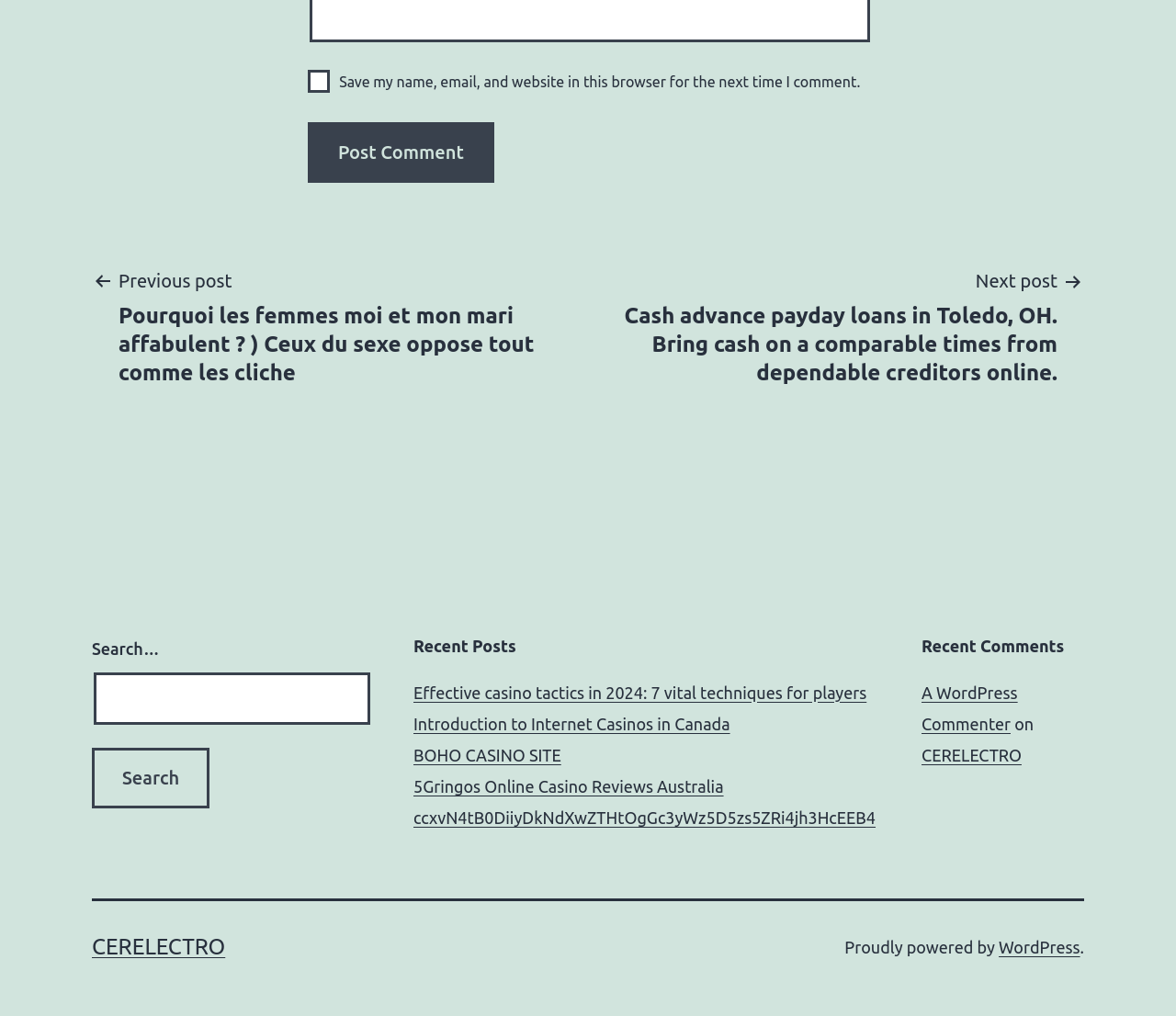How many recent posts are listed?
Provide a fully detailed and comprehensive answer to the question.

Under the 'Recent Posts' heading, there are four links listed: 'Effective casino tactics in 2024: 7 vital techniques for players', 'Introduction to Internet Casinos in Canada', 'BOHO CASINO SITE', and '5Gringos Online Casino Reviews Australia'. Therefore, there are four recent posts listed.